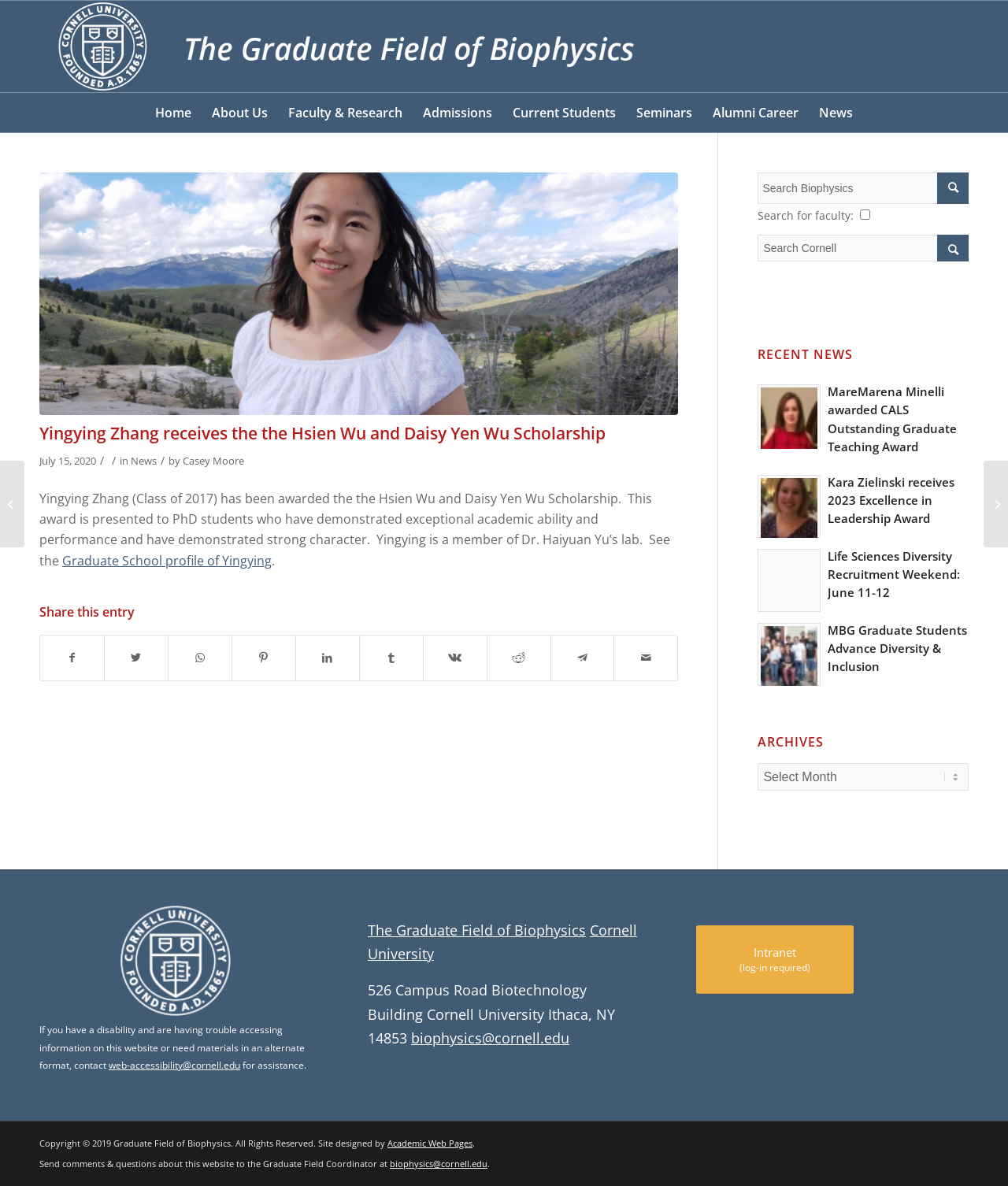Identify and extract the main heading from the webpage.

Yingying Zhang receives the the Hsien Wu and Daisy Yen Wu Scholarship